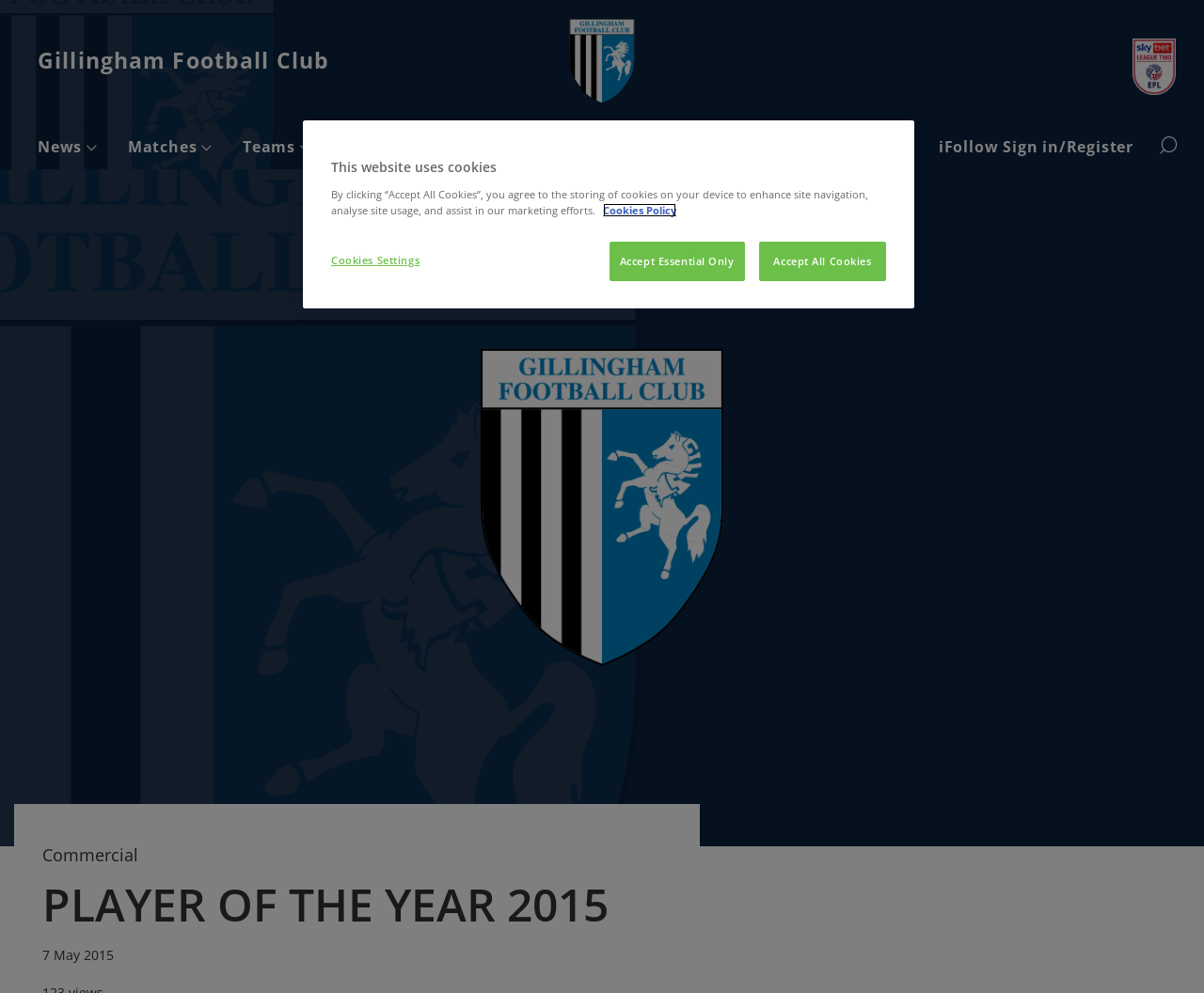Please identify the bounding box coordinates of the region to click in order to complete the given instruction: "View more information about the Player of the Year event". The coordinates should be four float numbers between 0 and 1, i.e., [left, top, right, bottom].

[0.035, 0.883, 0.57, 0.938]